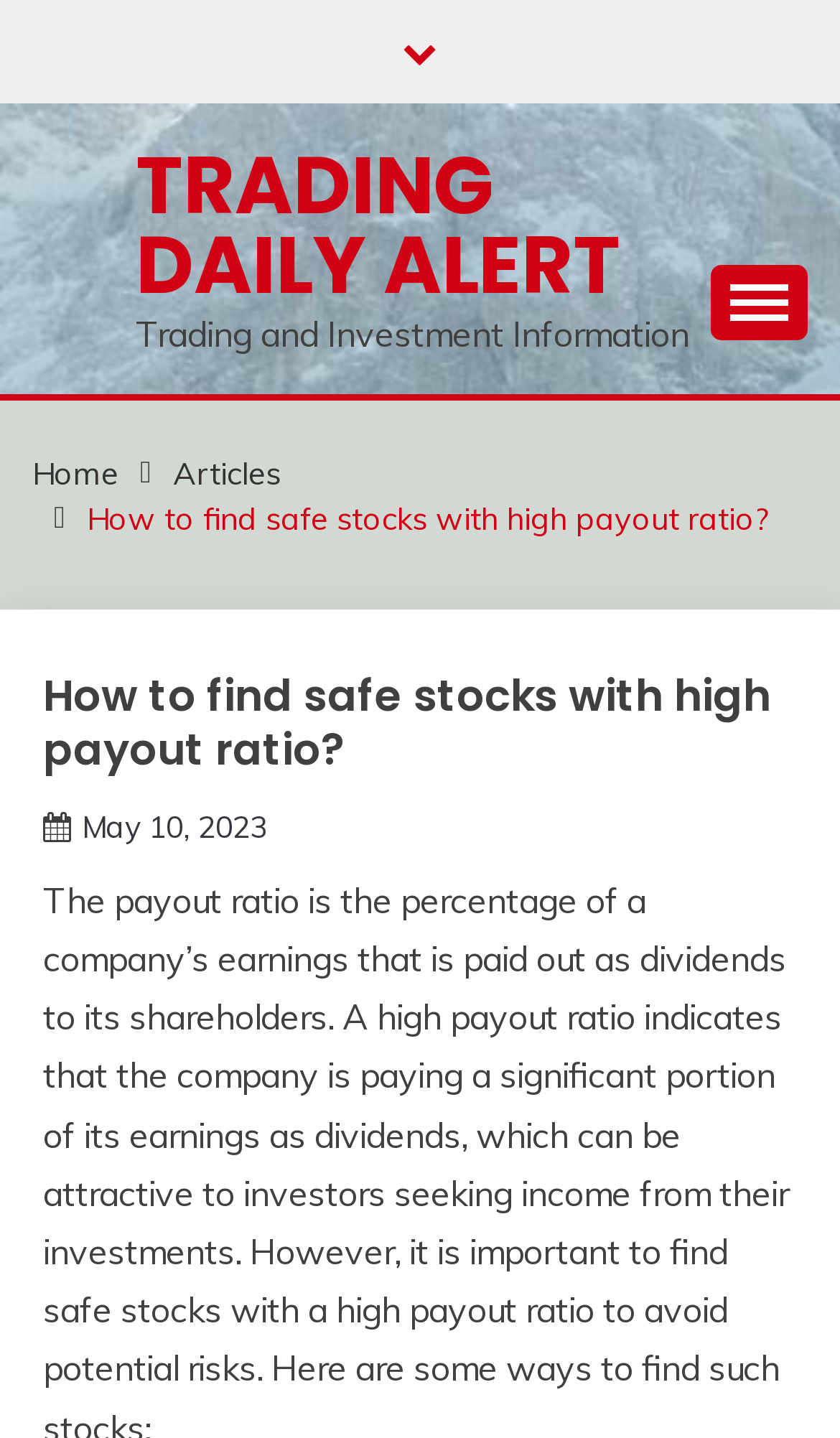Find the bounding box coordinates for the HTML element described in this sentence: "parent_node: TRADING DAILY ALERT". Provide the coordinates as four float numbers between 0 and 1, in the format [left, top, right, bottom].

[0.846, 0.184, 0.962, 0.236]